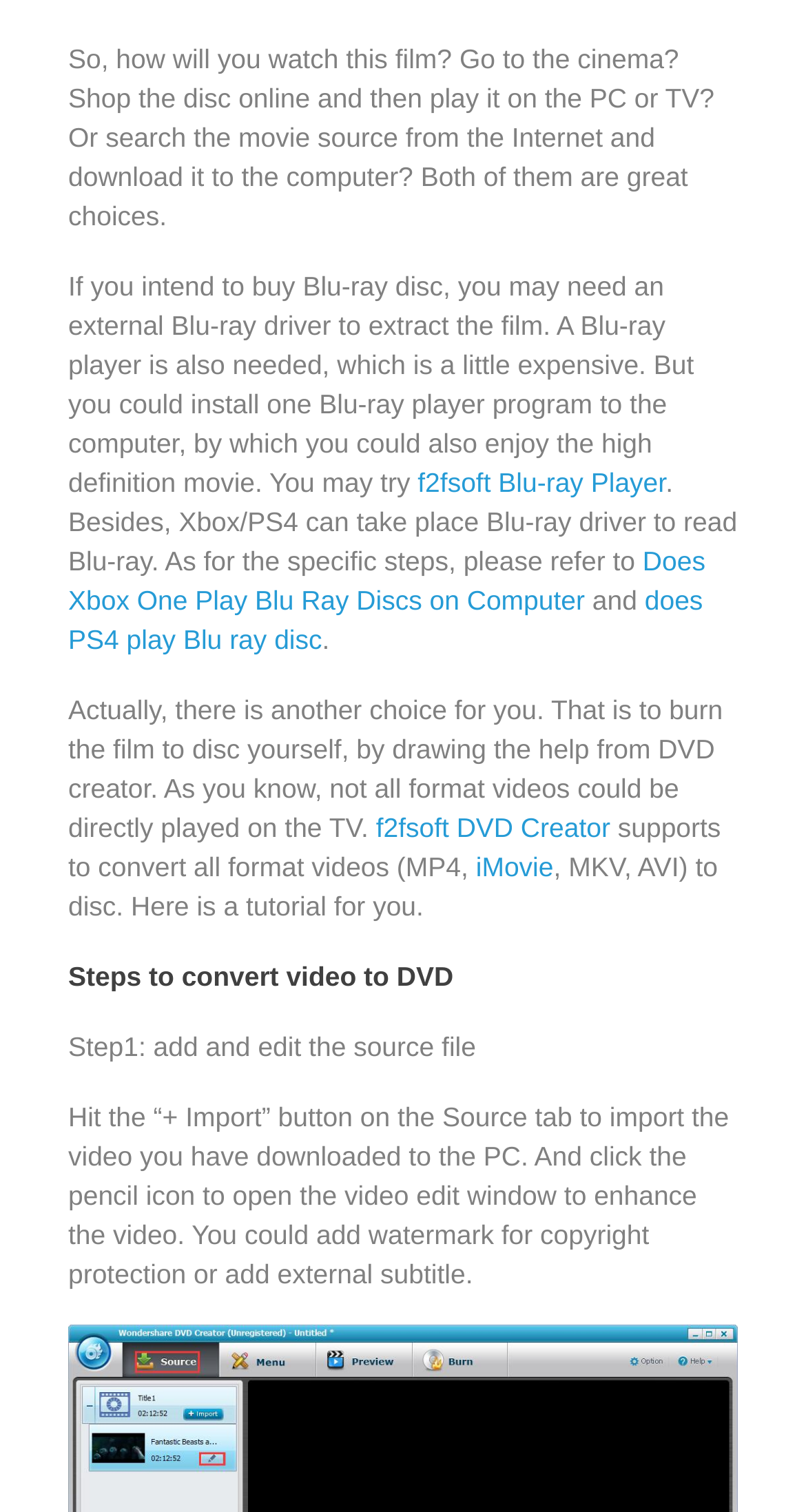Give a concise answer of one word or phrase to the question: 
What can be added to a video for copyright protection?

Watermark